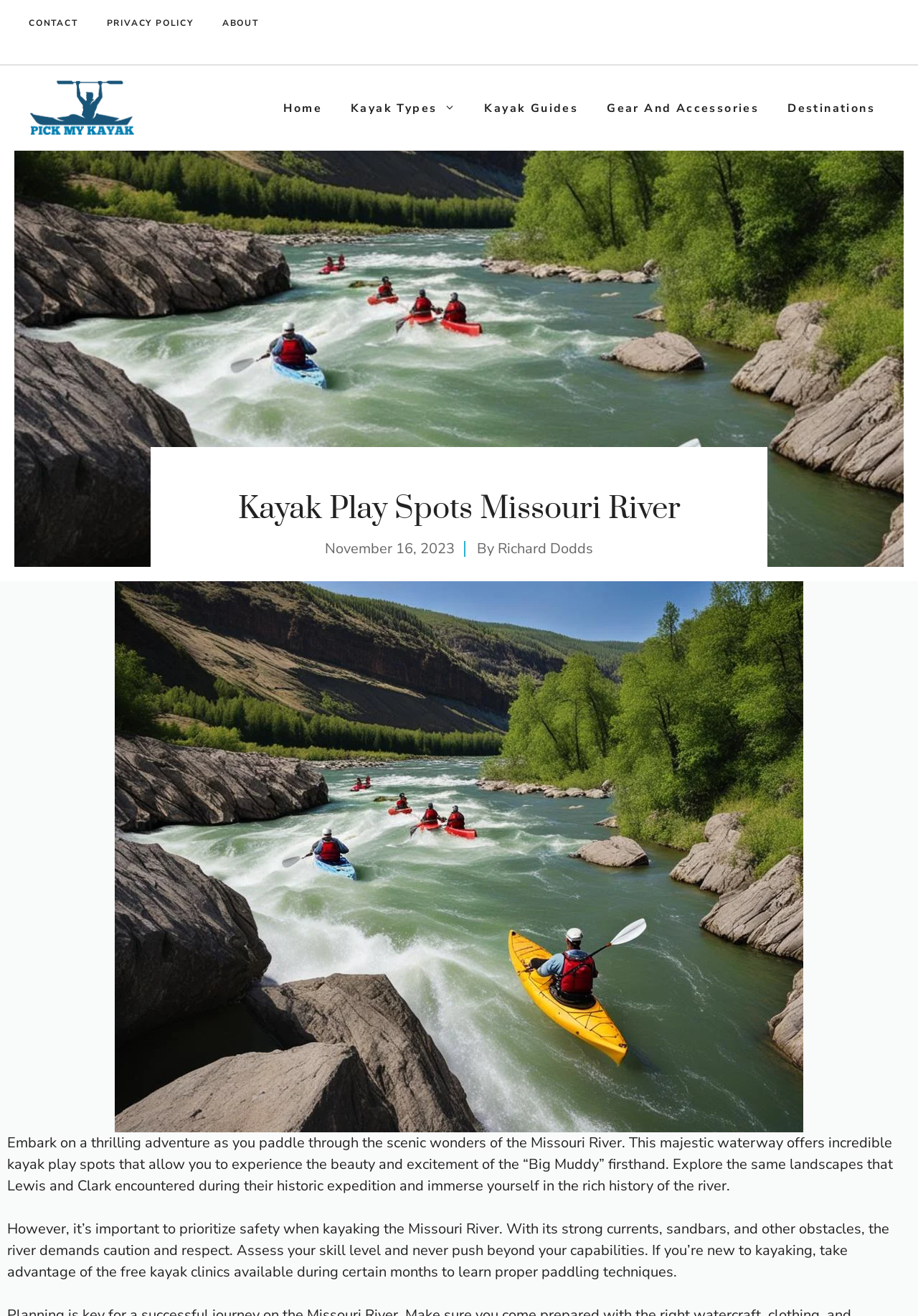Please determine the bounding box coordinates of the area that needs to be clicked to complete this task: 'Go to the Home page'. The coordinates must be four float numbers between 0 and 1, formatted as [left, top, right, bottom].

[0.293, 0.066, 0.366, 0.099]